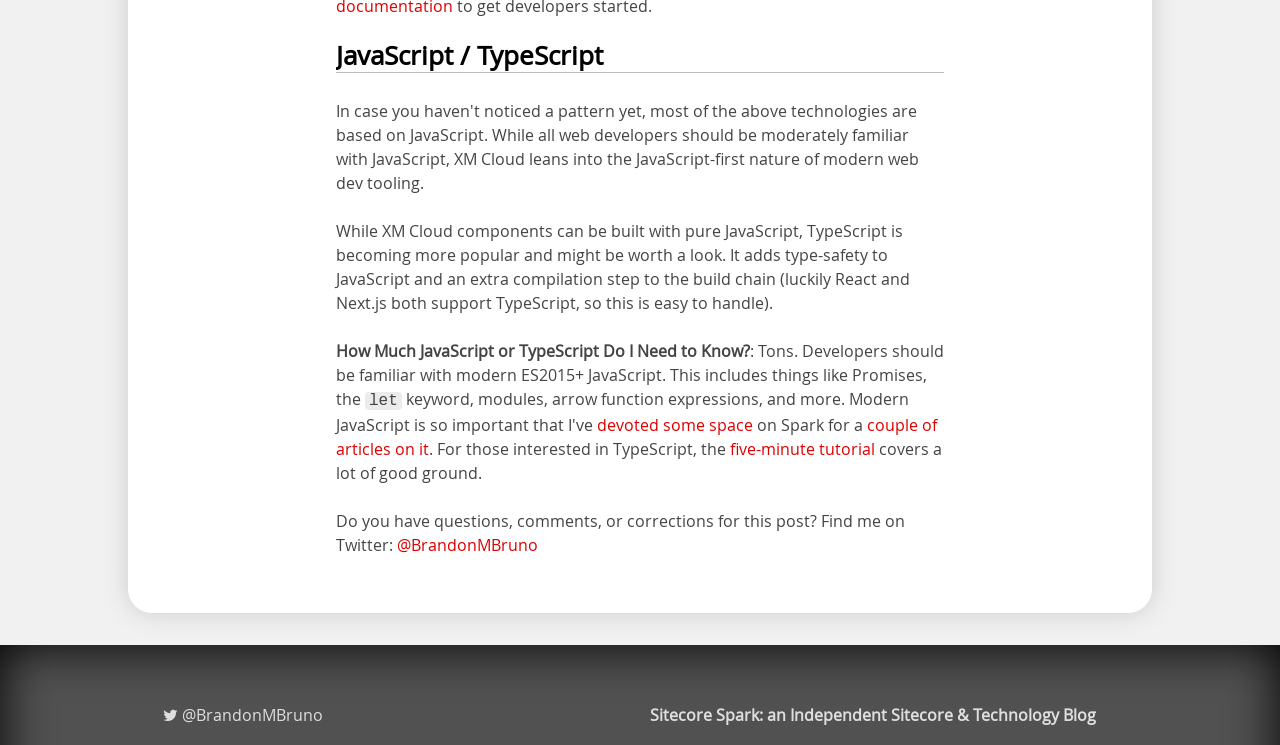Please reply with a single word or brief phrase to the question: 
What is the author's Twitter handle?

@BrandonMBruno